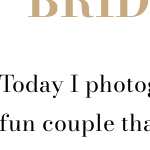Describe every important feature and element in the image comprehensively.

This image features a section of a blog post titled "ALLYSON + JOSH – SMALE RIVERFRONT PARK ENGAGEMENT." The caption highlights the photographer's excitement and experience capturing the engagement session of Allyson and Josh at Smale Riverfront Park. It describes them as a fun couple, emphasizing their playful nature, even mentioning a humorous incident involving turf burn and sliding awkwardly down a playground. The photographer expresses anticipation for capturing their wedding at St. Cecilia and 20th Century in July, hinting at a joyful continuation of their story. The elegant typography underscores the personal nature of the post, inviting readers to share in the celebration of the couple's engagement.